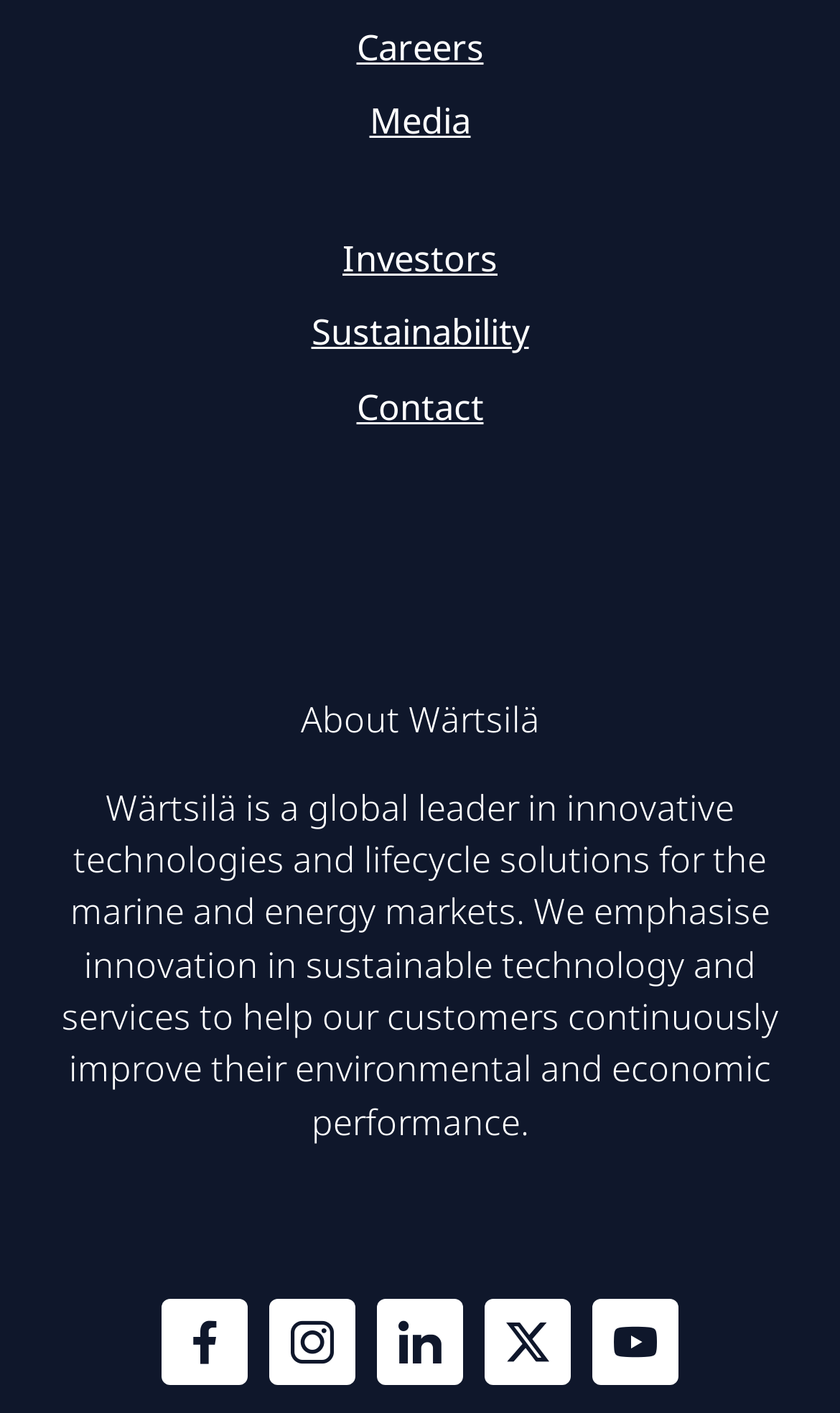Could you provide the bounding box coordinates for the portion of the screen to click to complete this instruction: "Click on NoSQL Data Stores"?

None